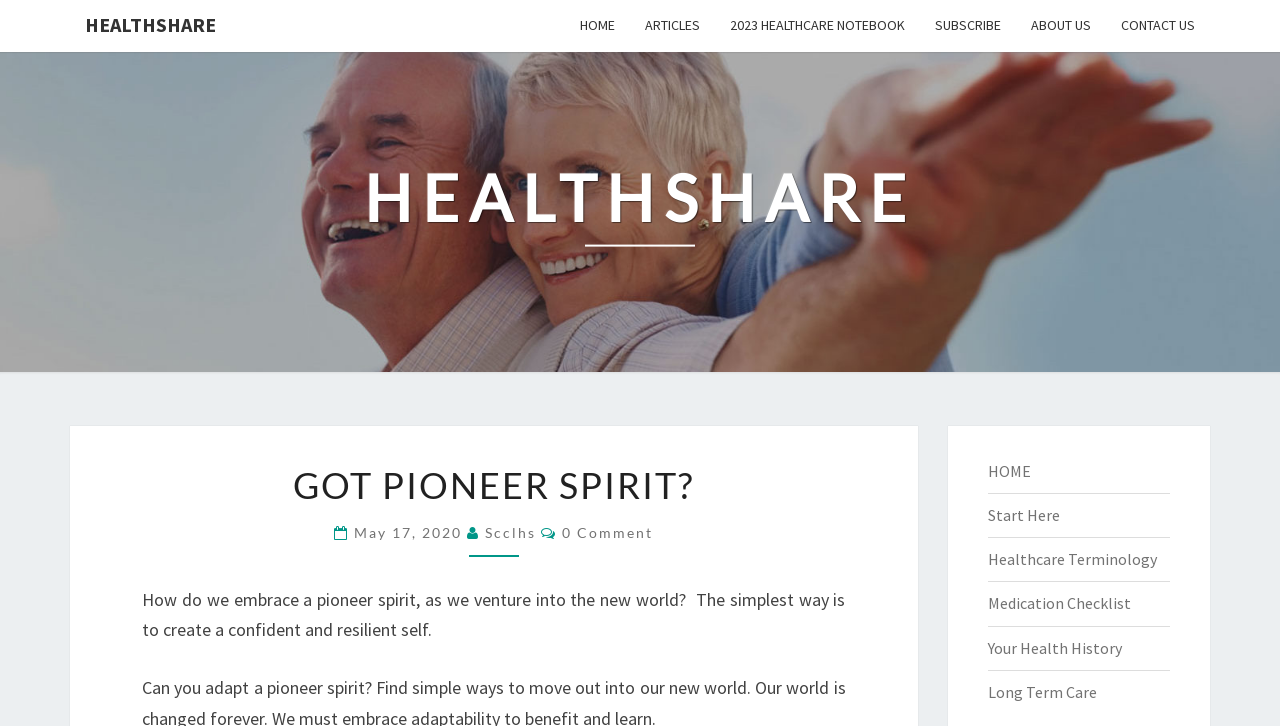Determine the bounding box coordinates of the region to click in order to accomplish the following instruction: "go to HEALTHSHARE homepage". Provide the coordinates as four float numbers between 0 and 1, specifically [left, top, right, bottom].

[0.055, 0.0, 0.18, 0.069]